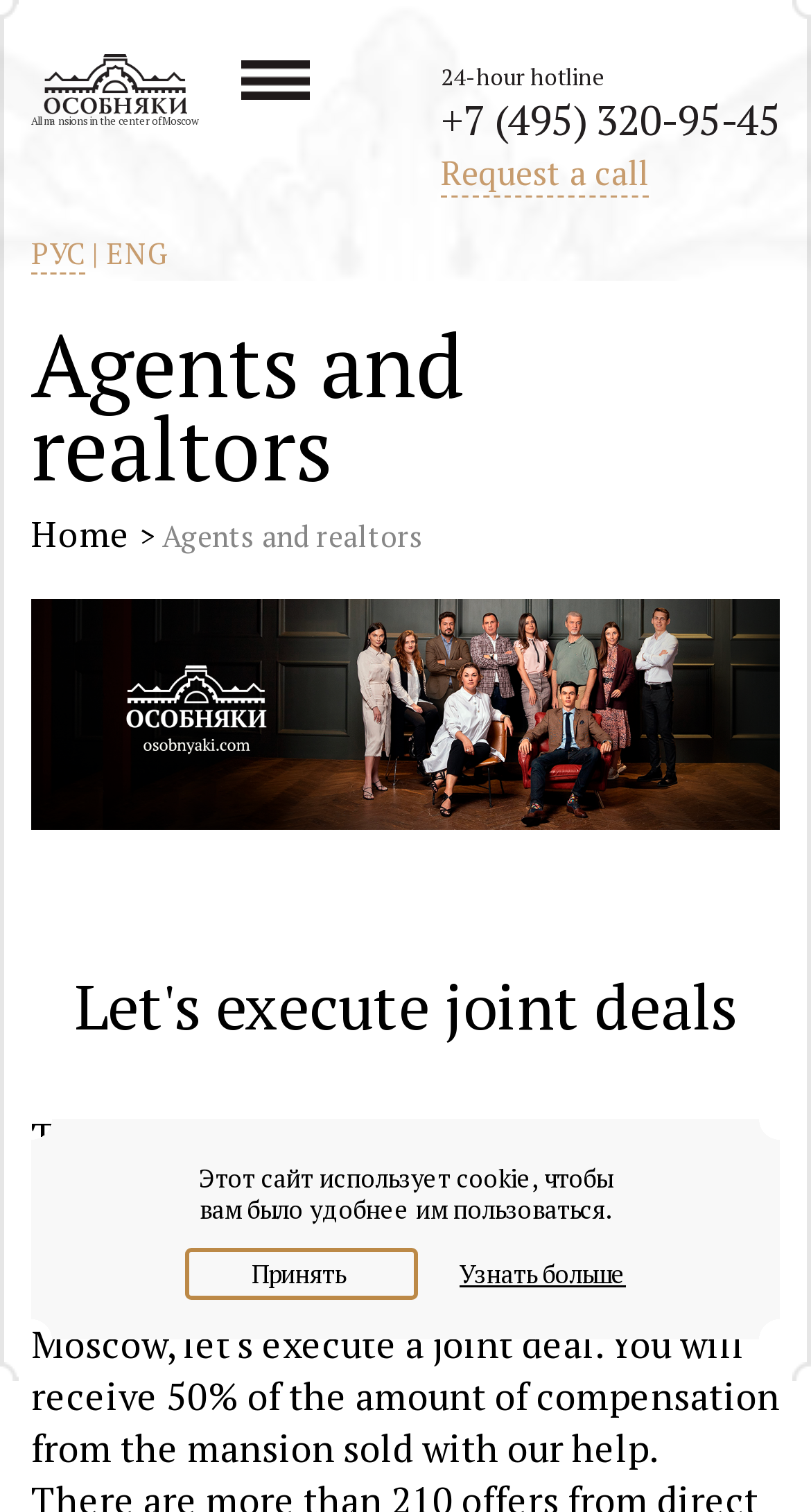How many languages are available on the website?
Using the details shown in the screenshot, provide a comprehensive answer to the question.

I found the language options by looking at the top-left section of the webpage, where it says 'РУС' and 'ENG', indicating that the website is available in two languages, Russian and English.